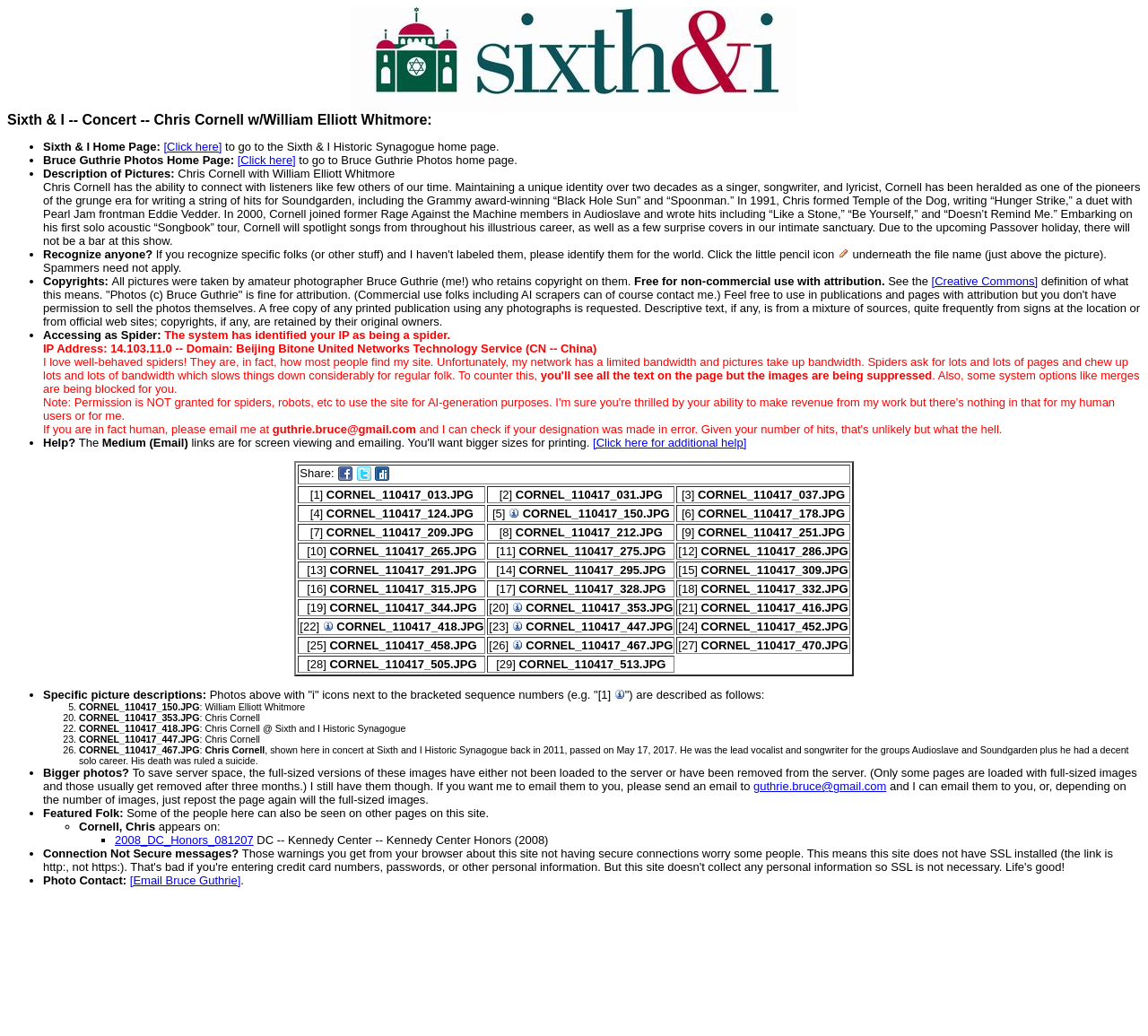What is the name of the singer who performed at Sixth and I Historic Synagogue?
Please describe in detail the information shown in the image to answer the question.

I found this answer by reading the text description of the pictures, which mentions 'Chris Cornell with William Elliott Whitmore'.